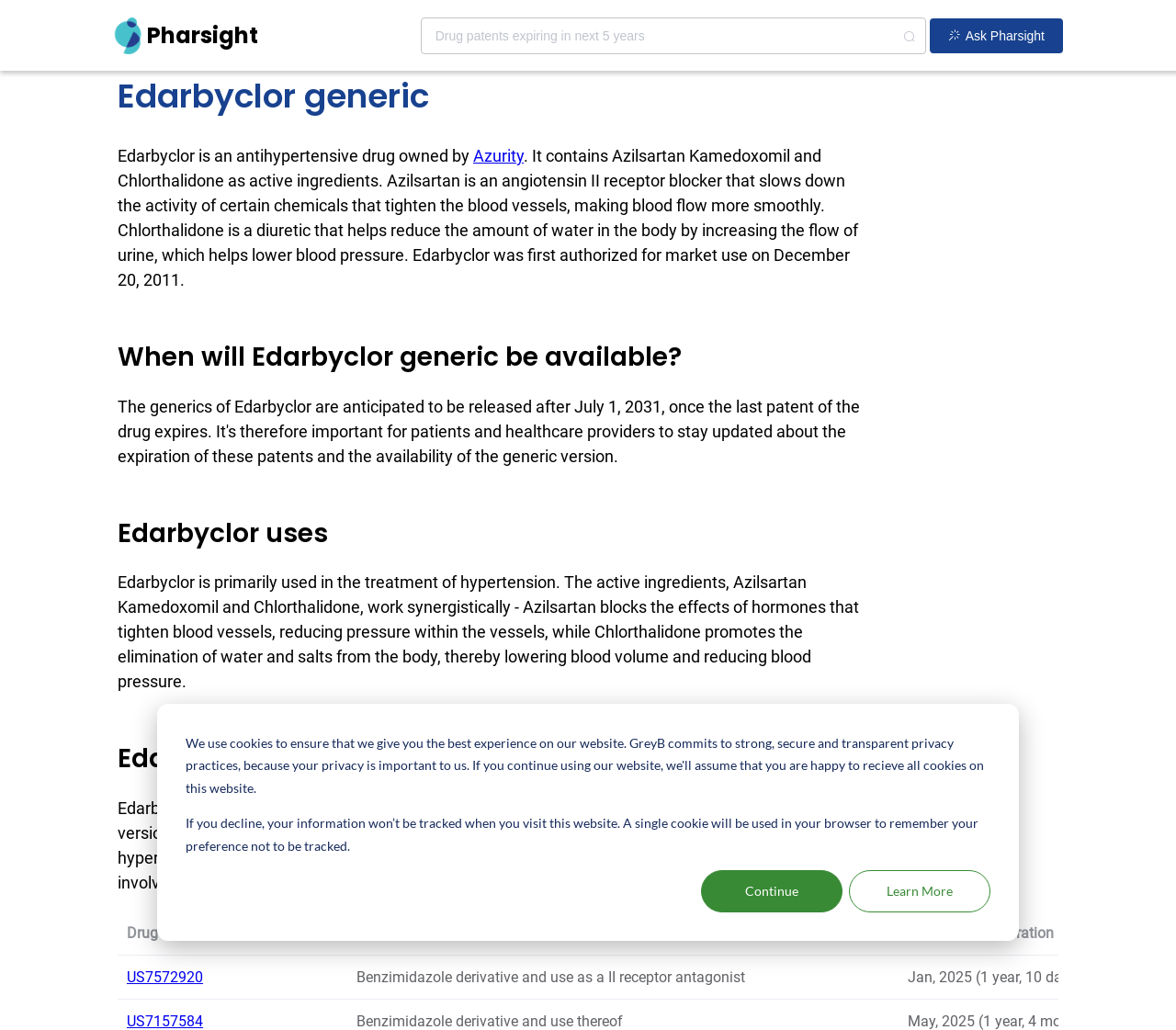Answer in one word or a short phrase: 
Who owns Edarbyclor?

Azurity